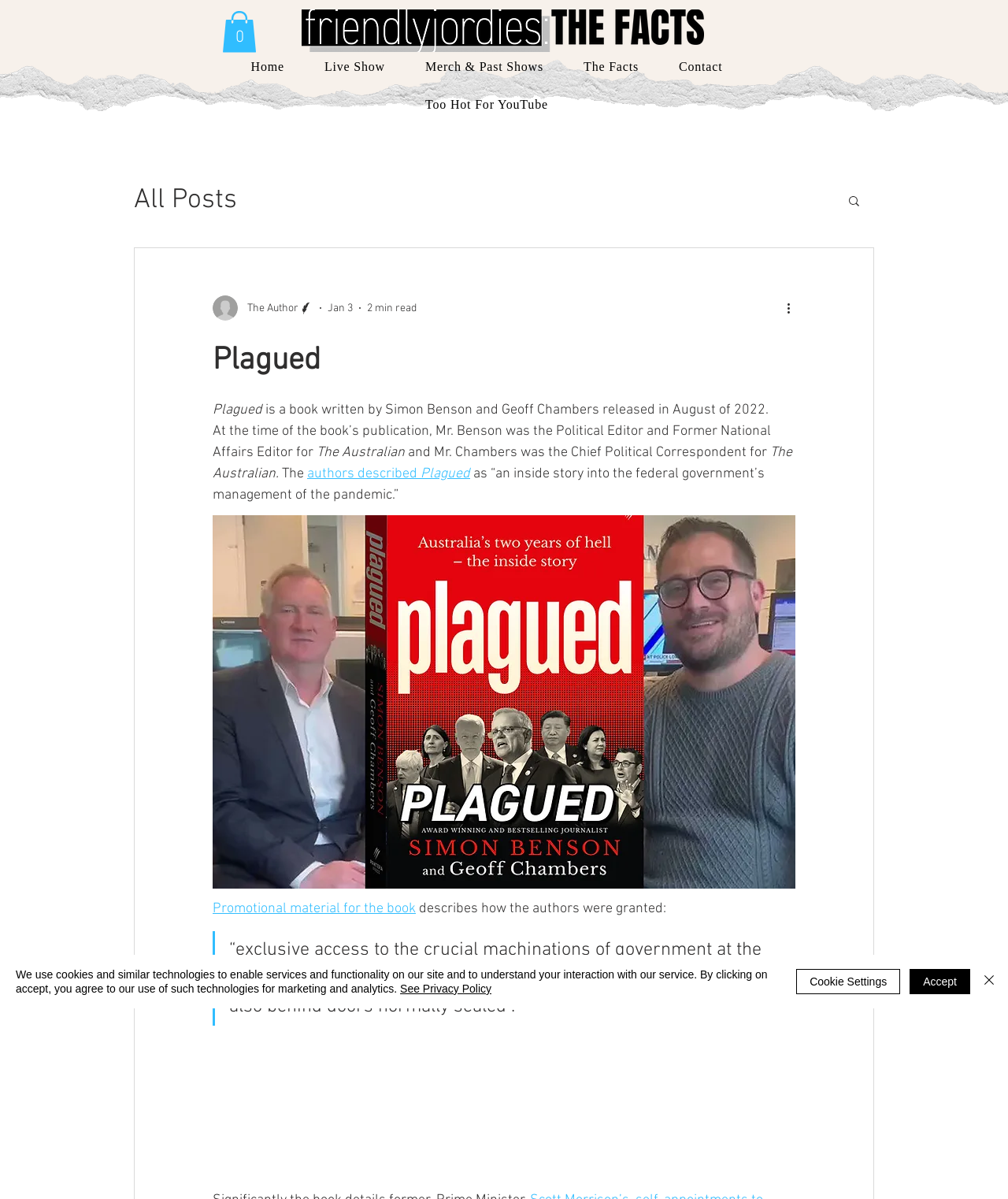Reply to the question below using a single word or brief phrase:
What is the title of the book described on this webpage?

Plagued